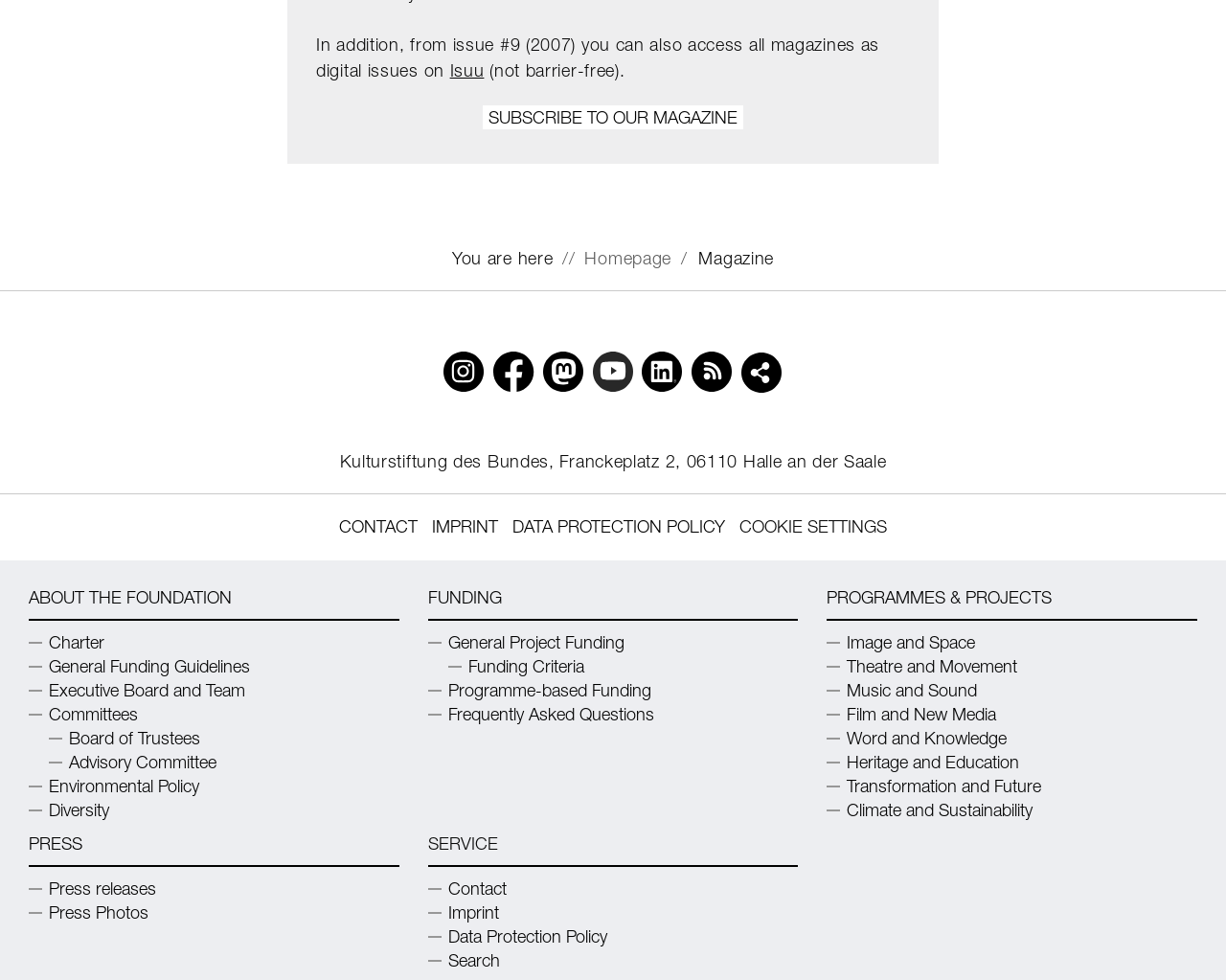How many social media links are available?
Look at the image and answer the question with a single word or phrase.

5